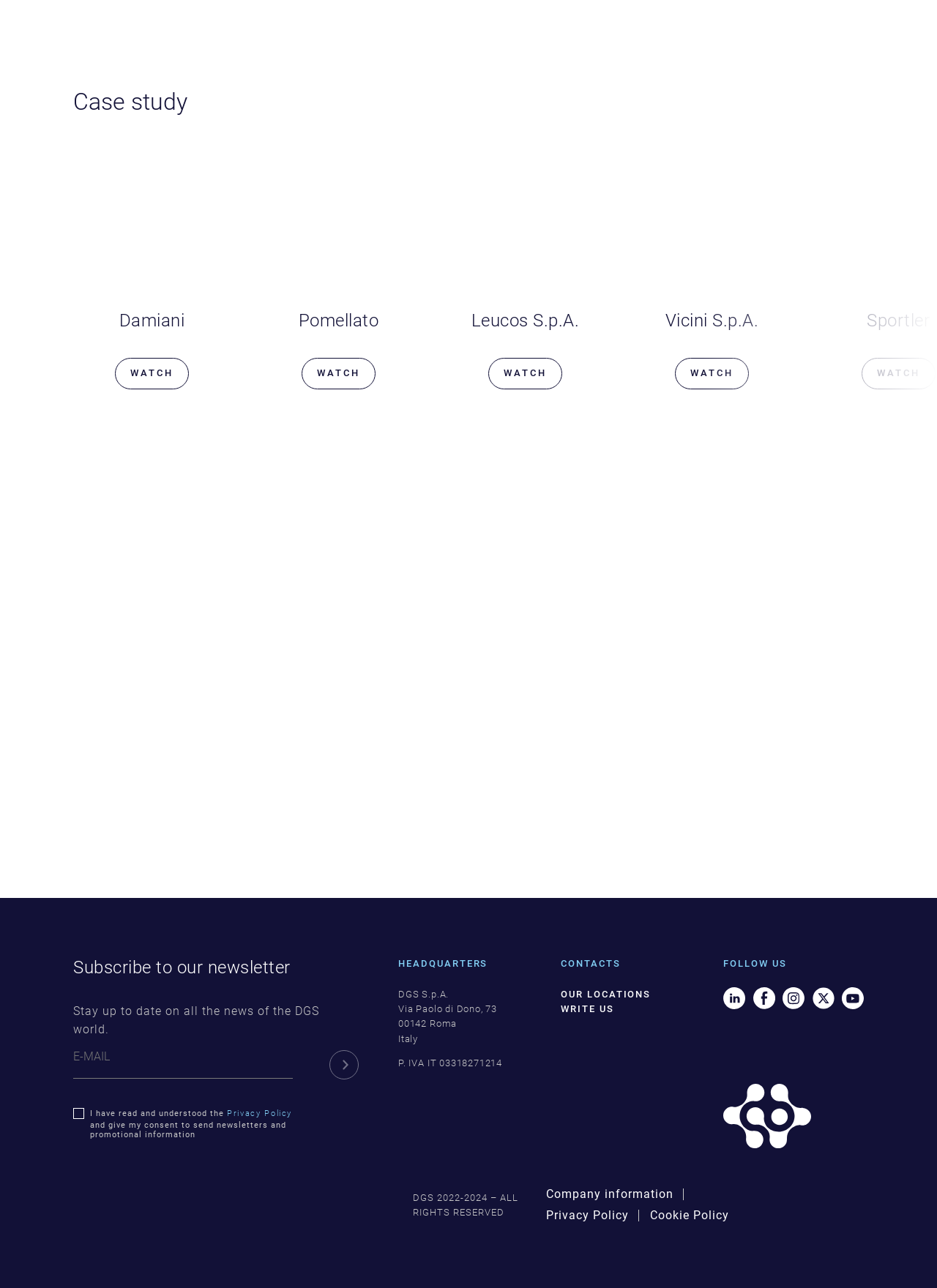Give a one-word or phrase response to the following question: What is the text of the first heading?

Case study